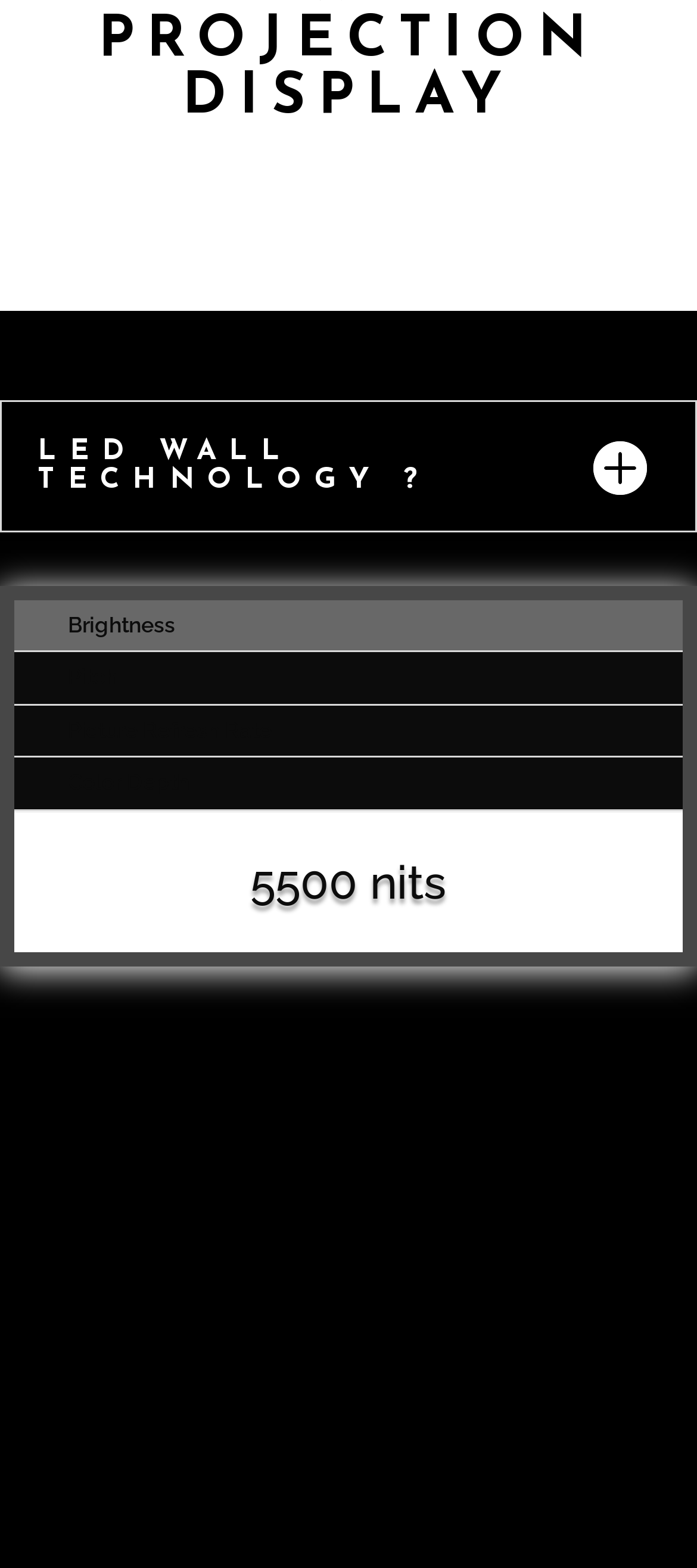Calculate the bounding box coordinates for the UI element based on the following description: "Picture Refresh Rate". Ensure the coordinates are four float numbers between 0 and 1, i.e., [left, top, right, bottom].

[0.021, 0.45, 0.467, 0.482]